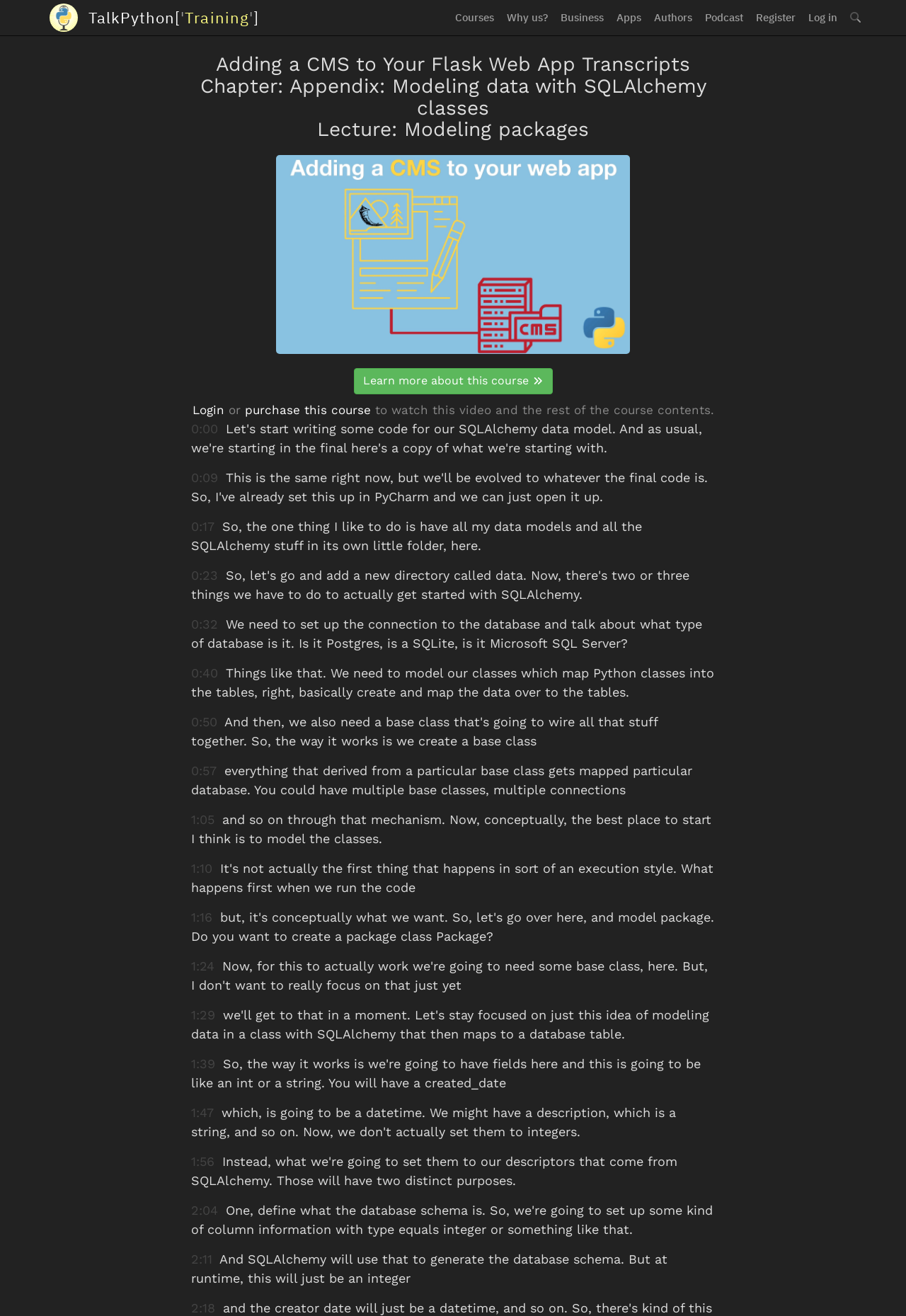Carefully observe the image and respond to the question with a detailed answer:
What is the name of the podcast associated with this website?

The logo at the top left corner of the webpage has a link with the text 'Talk Python Logo - Nav Home', and the meta description mentions 'the folks who bring you the Talk Python To Me podcast', indicating that the website is associated with the Talk Python To Me podcast.